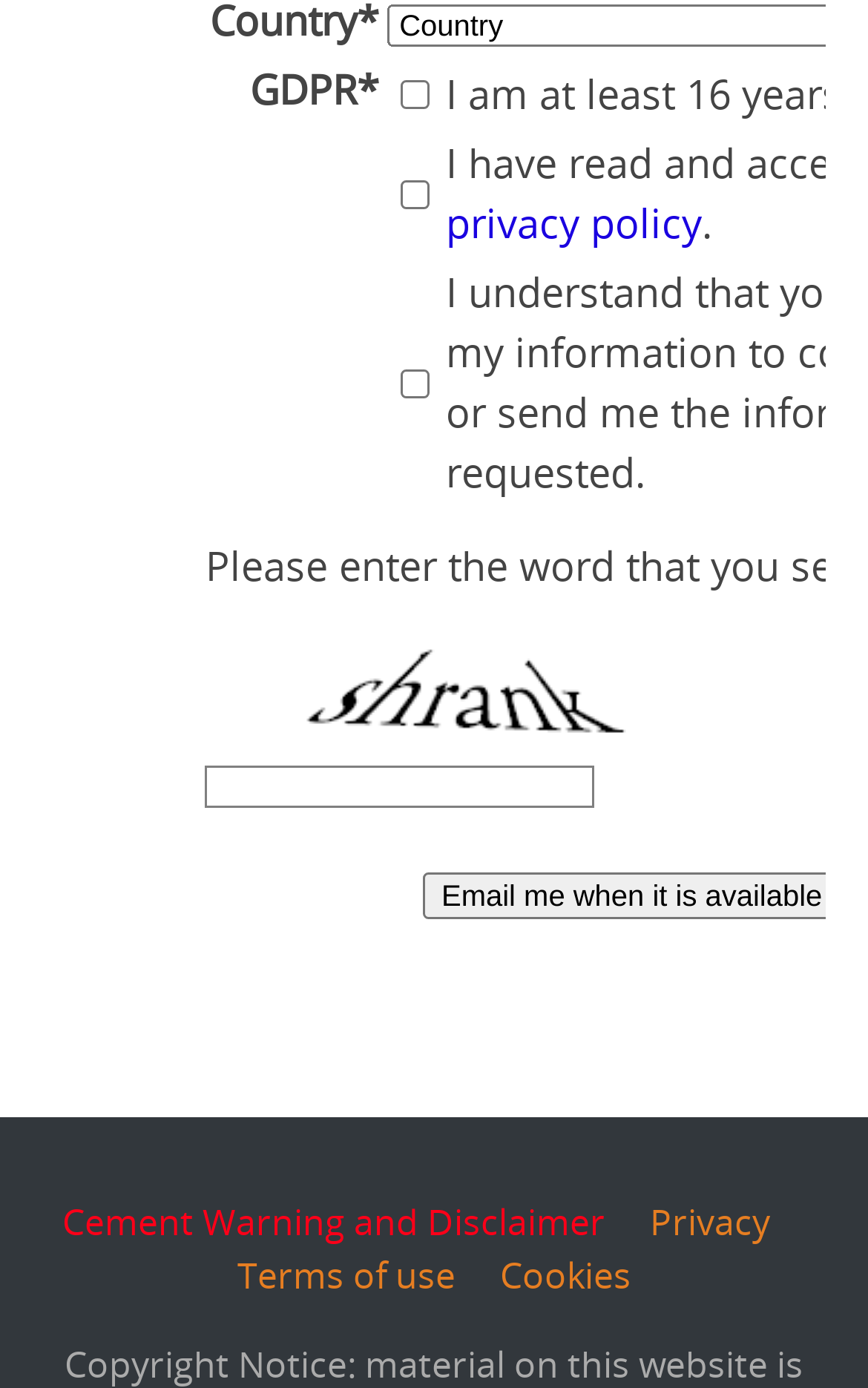What is the textbox for?
Answer the question in as much detail as possible.

The textbox is used to input personal information, such as an email address, which is required to request an email notification when a certain product or service becomes available.